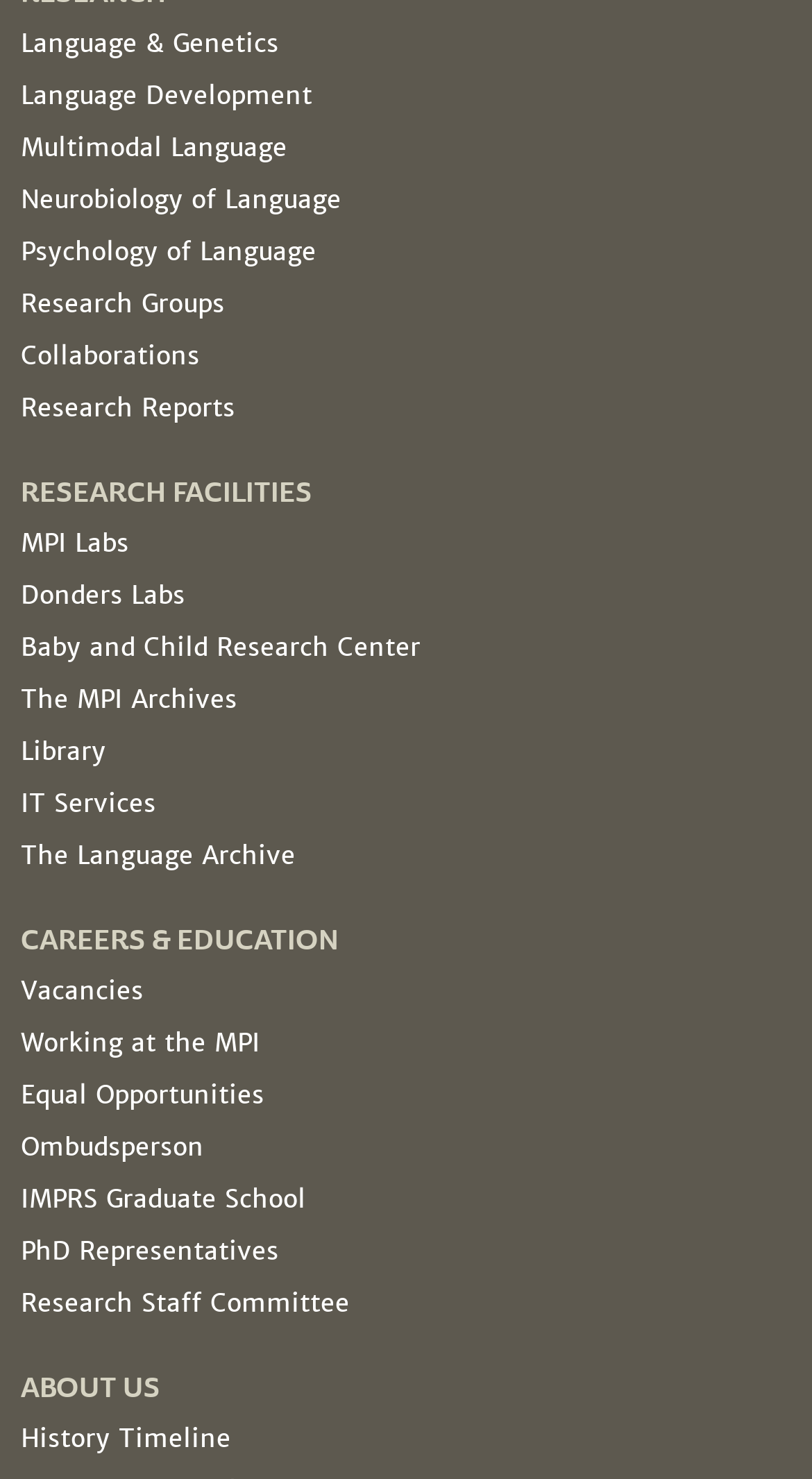Determine the bounding box for the UI element as described: "Baby and Child Research Center". The coordinates should be represented as four float numbers between 0 and 1, formatted as [left, top, right, bottom].

[0.026, 0.426, 0.518, 0.449]